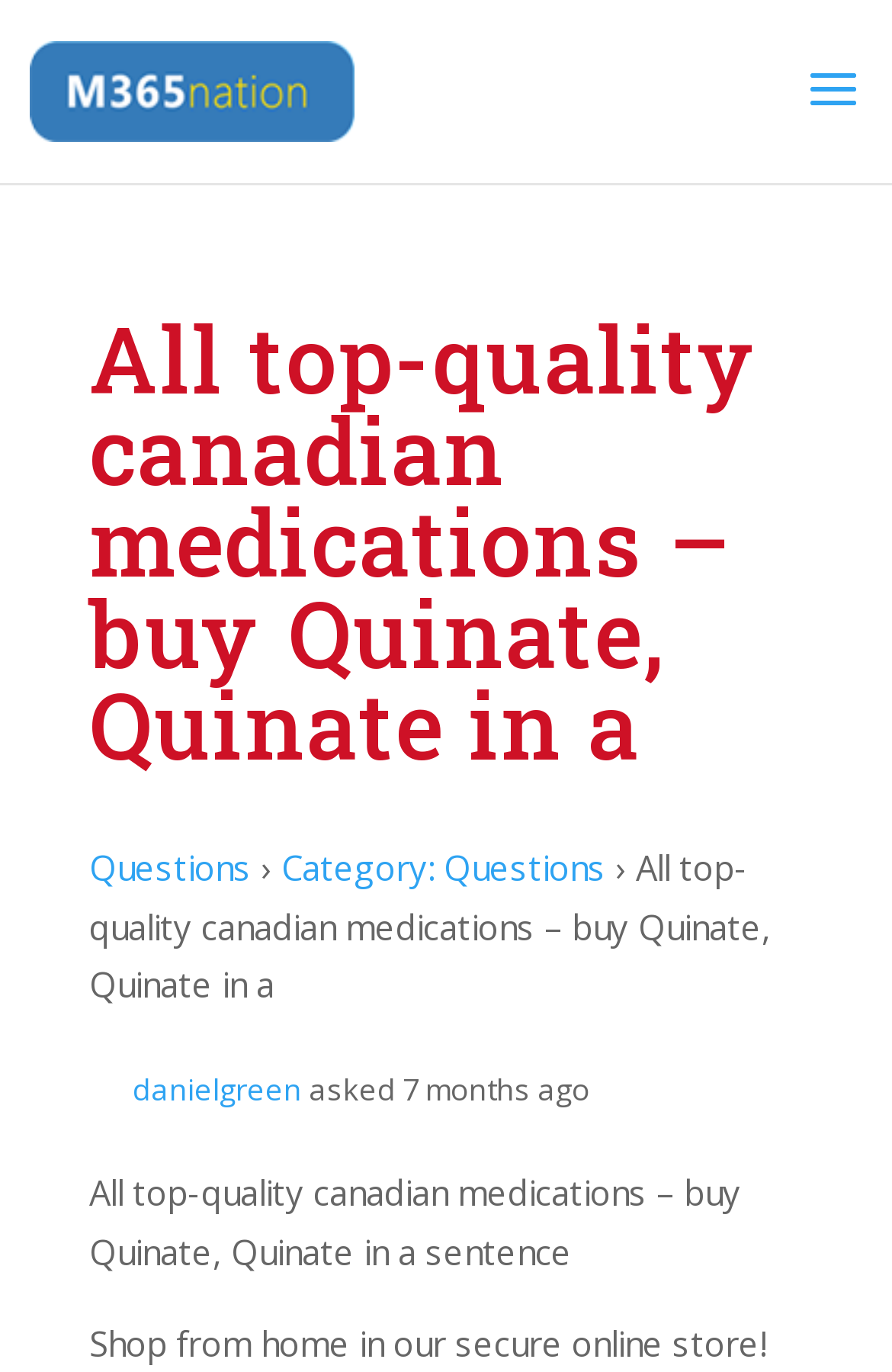Provide a one-word or brief phrase answer to the question:
What type of medications are sold in the online store?

Canadian medications